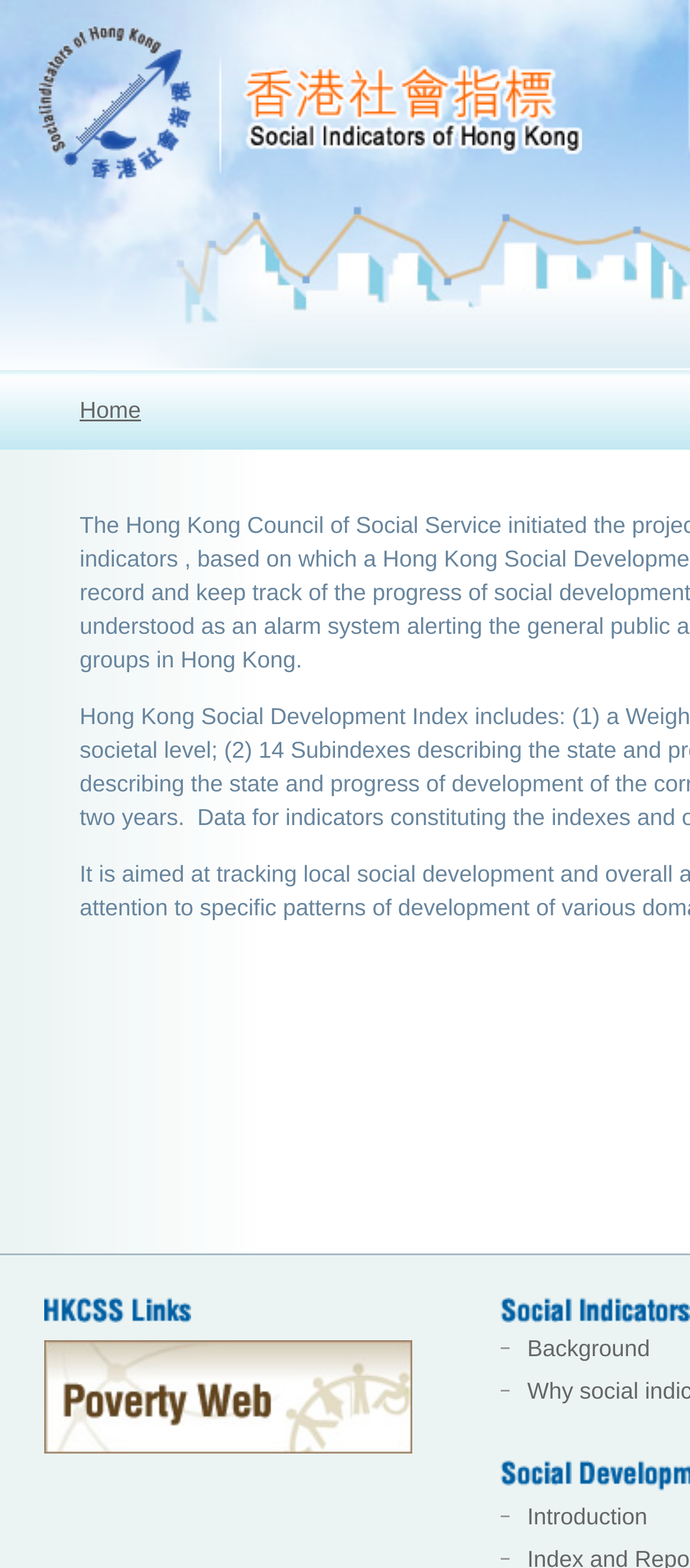Describe the entire webpage, focusing on both content and design.

The webpage is titled "Introduction | Social Indicators of Hong Kong". At the top-left corner, there is a "Skip to main content" link. Below it, there is a large image with the title "Social Indicators of Hong Kong", taking up most of the top section of the page. 

To the right of the image, there is a "Breadcrumb" heading, followed by a "Home" link. 

At the bottom of the page, there are three images aligned horizontally. From left to right, they are "HKCSS Links", "Poverty Web" with a corresponding link, and "Social Indicators". The "Poverty Web" image is slightly above the other two images.